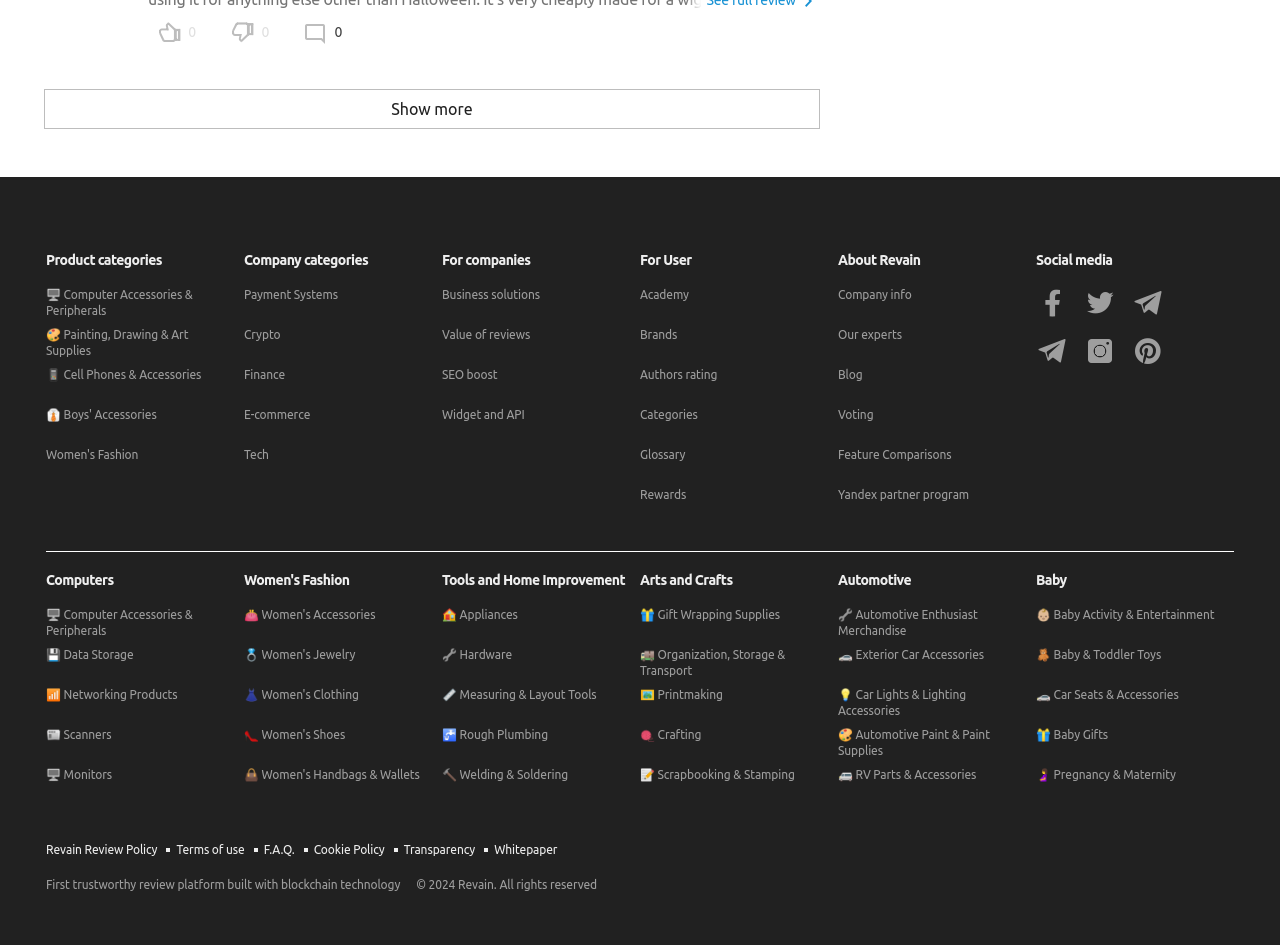Please identify the bounding box coordinates of the element's region that I should click in order to complete the following instruction: "Visit 'Computer Accessories & Peripherals' page". The bounding box coordinates consist of four float numbers between 0 and 1, i.e., [left, top, right, bottom].

[0.036, 0.304, 0.184, 0.338]